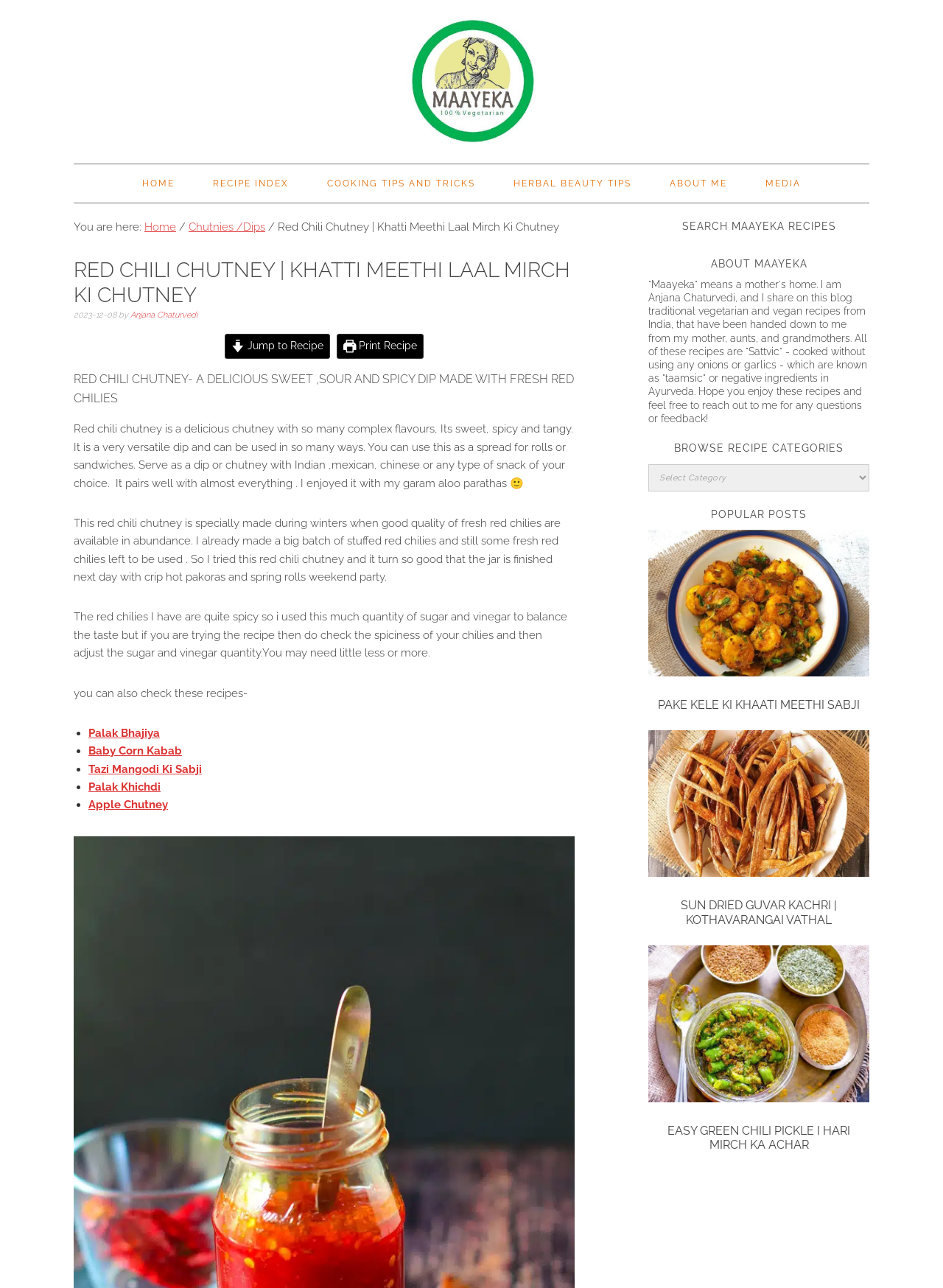What is the name of the recipe? Based on the image, give a response in one word or a short phrase.

Red Chili Chutney